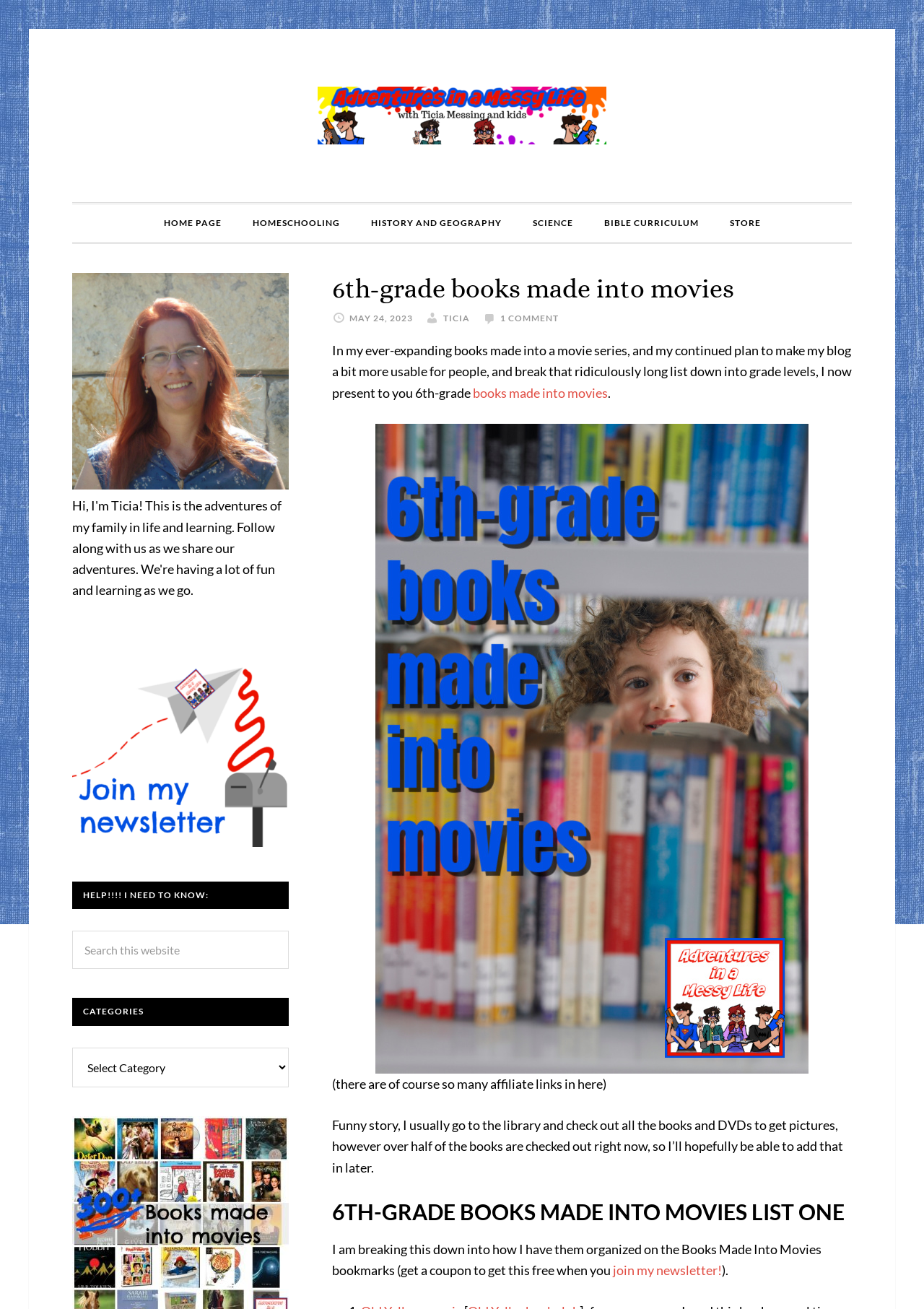What is the topic of the list presented on the webpage?
Based on the screenshot, provide a one-word or short-phrase response.

6th-grade books made into movies